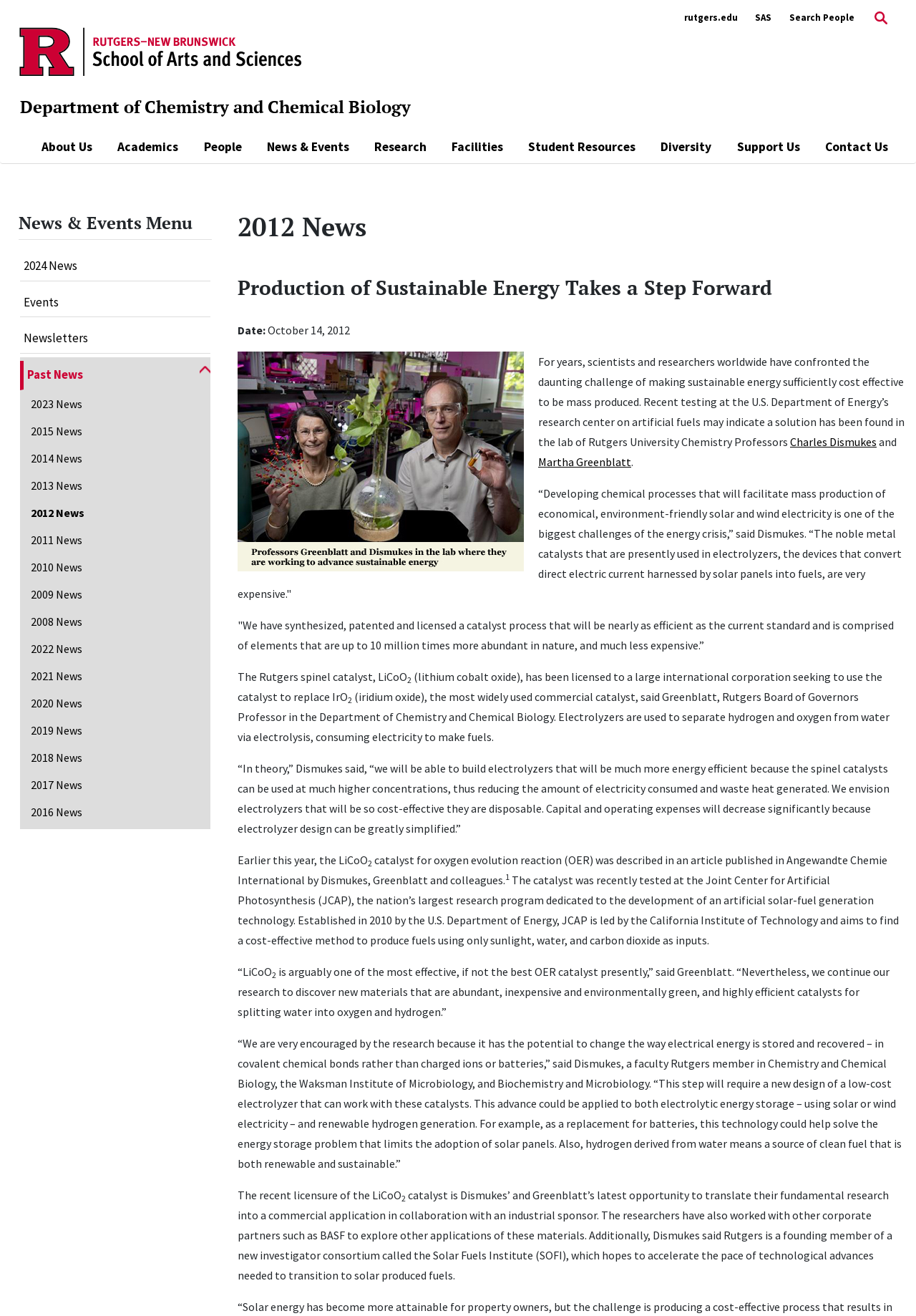Provide the bounding box coordinates for the area that should be clicked to complete the instruction: "Go back to top".

[0.948, 0.655, 0.984, 0.68]